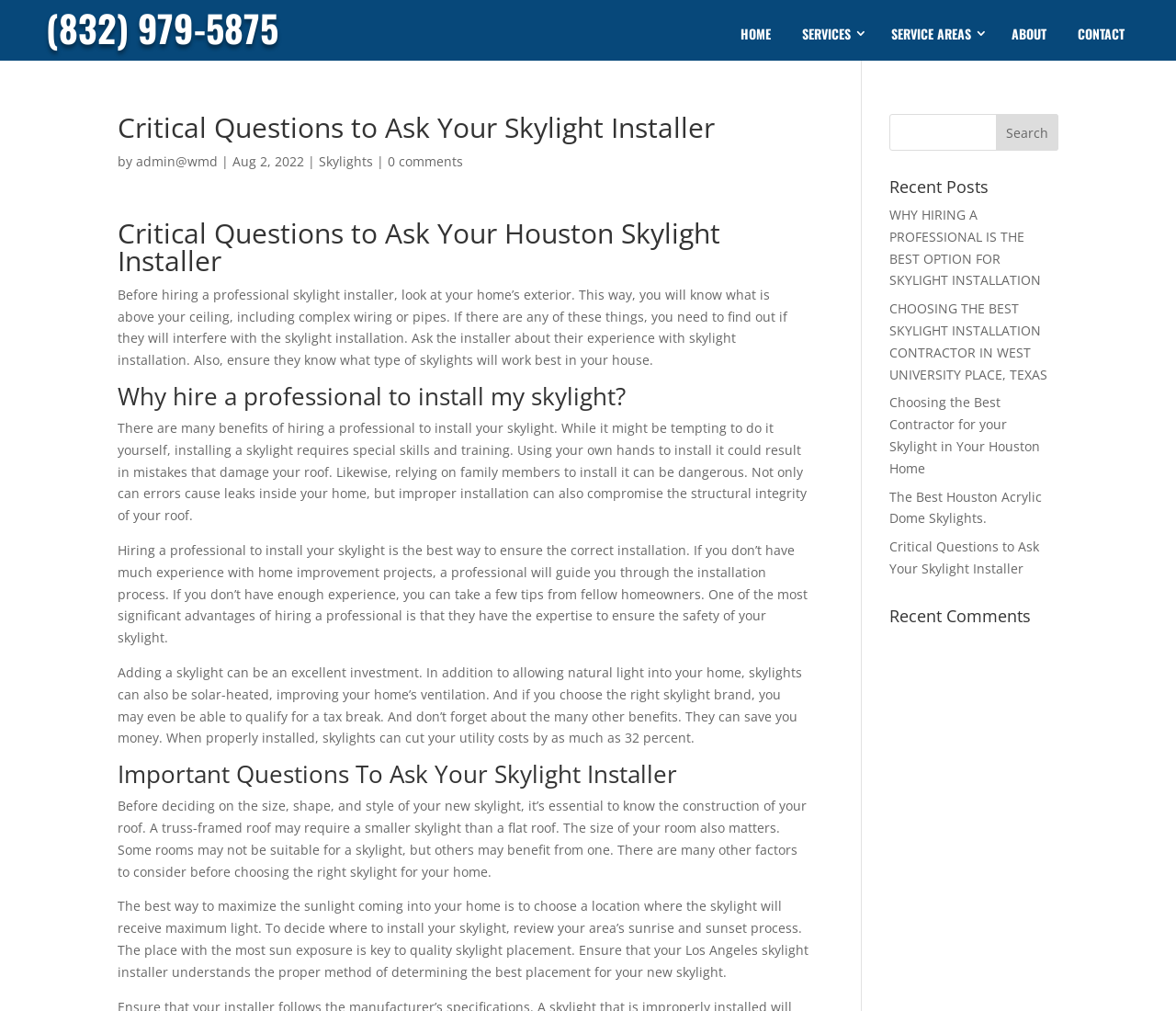Produce an elaborate caption capturing the essence of the webpage.

This webpage is about skylights and their installation, specifically focusing on critical questions to ask a skylight installer. At the top of the page, there is a phone number and a navigation menu with links to "HOME", "SERVICES", "SERVICE AREAS", "ABOUT", and "CONTACT". 

Below the navigation menu, there is a heading "Critical Questions to Ask Your Skylight Installer" followed by the author's name and the date of publication. There are also links to "Skylights" and "0 comments" on the same line.

The main content of the page is divided into sections, each with a heading. The first section discusses the importance of looking at a home's exterior before hiring a skylight installer. The second section explains why it's essential to hire a professional to install a skylight. The third section highlights the benefits of adding a skylight to a home, including allowing natural light, improving ventilation, and saving money on utility costs.

The fourth section is titled "Important Questions To Ask Your Skylight Installer" and provides guidance on what to consider when choosing a skylight, such as the construction of the roof and the size of the room. It also emphasizes the importance of maximizing sunlight by choosing the right location for the skylight.

On the right side of the page, there is a search bar with a "Search" button. Below the search bar, there is a section titled "Recent Posts" with links to several articles related to skylight installation. Finally, there is a section titled "Recent Comments", but it appears to be empty.